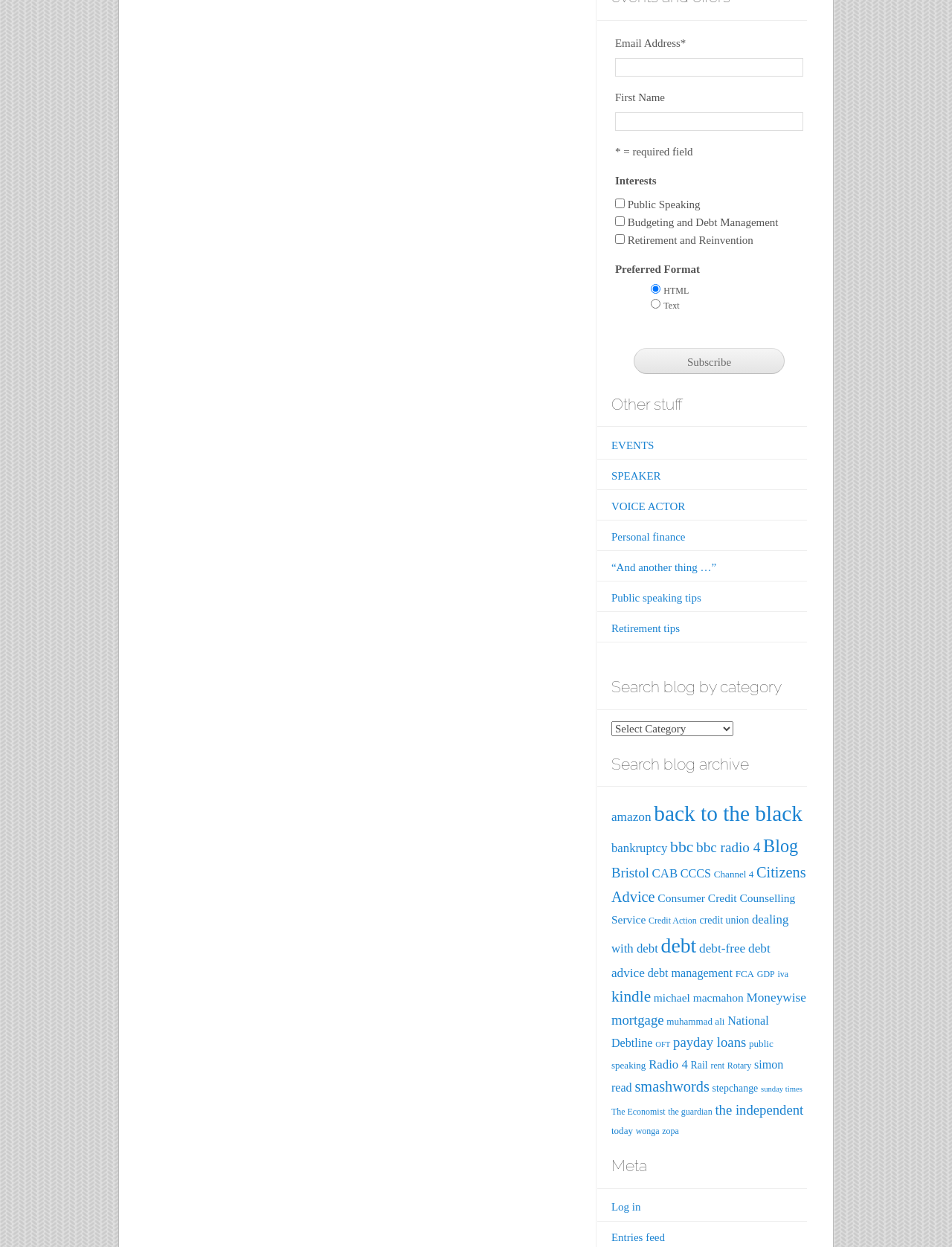Highlight the bounding box of the UI element that corresponds to this description: "parent_node: Email Address* name="mc_mv_EMAIL"".

[0.646, 0.046, 0.844, 0.061]